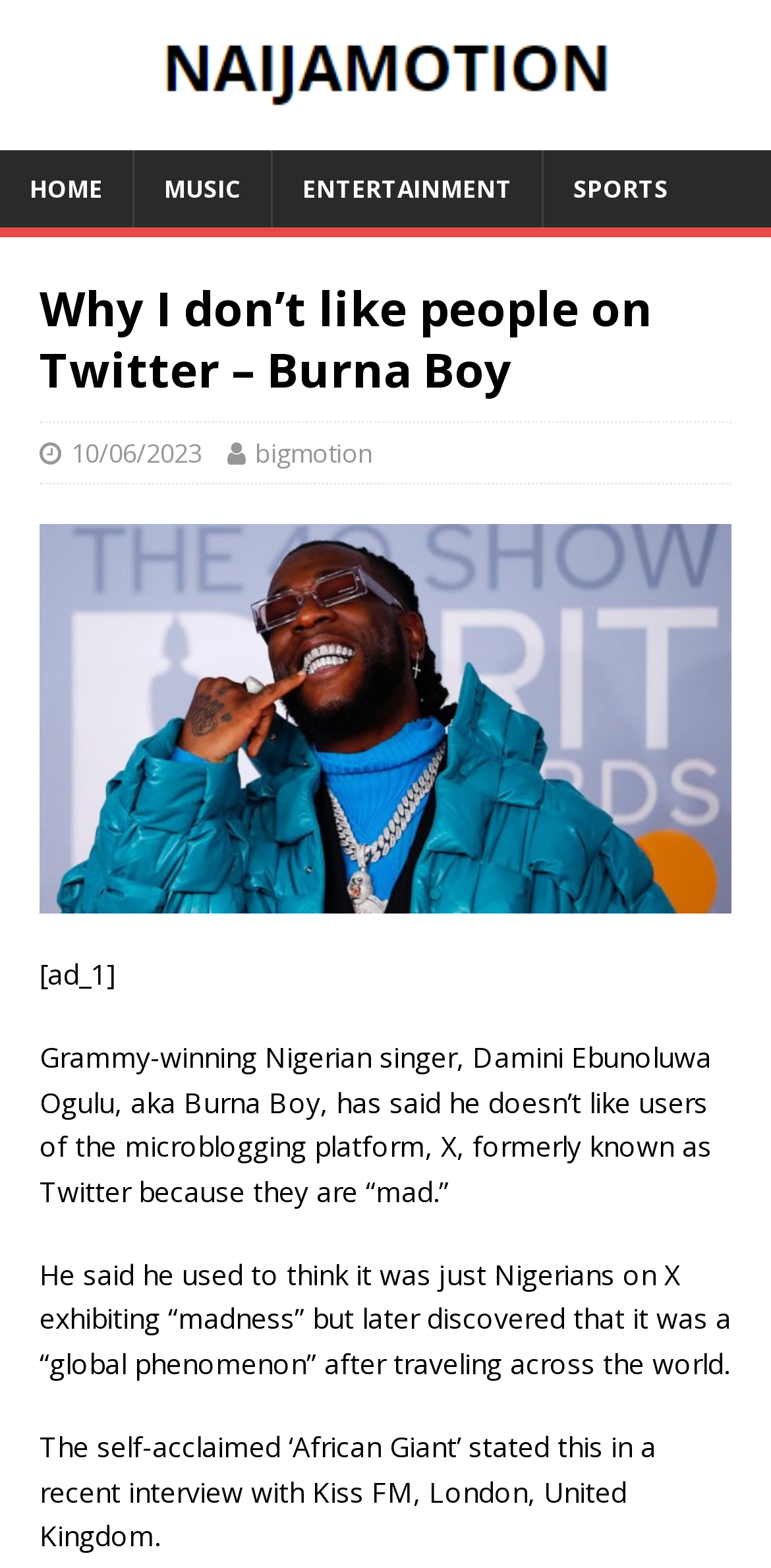What is the name of the Nigerian singer mentioned in the article?
Refer to the image and give a detailed response to the question.

I found the answer by reading the article's content, specifically the sentence 'Grammy-winning Nigerian singer, Damini Ebunoluwa Ogulu, aka Burna Boy, has said he doesn’t like users of the microblogging platform, X, formerly known as Twitter because they are “mad.”'